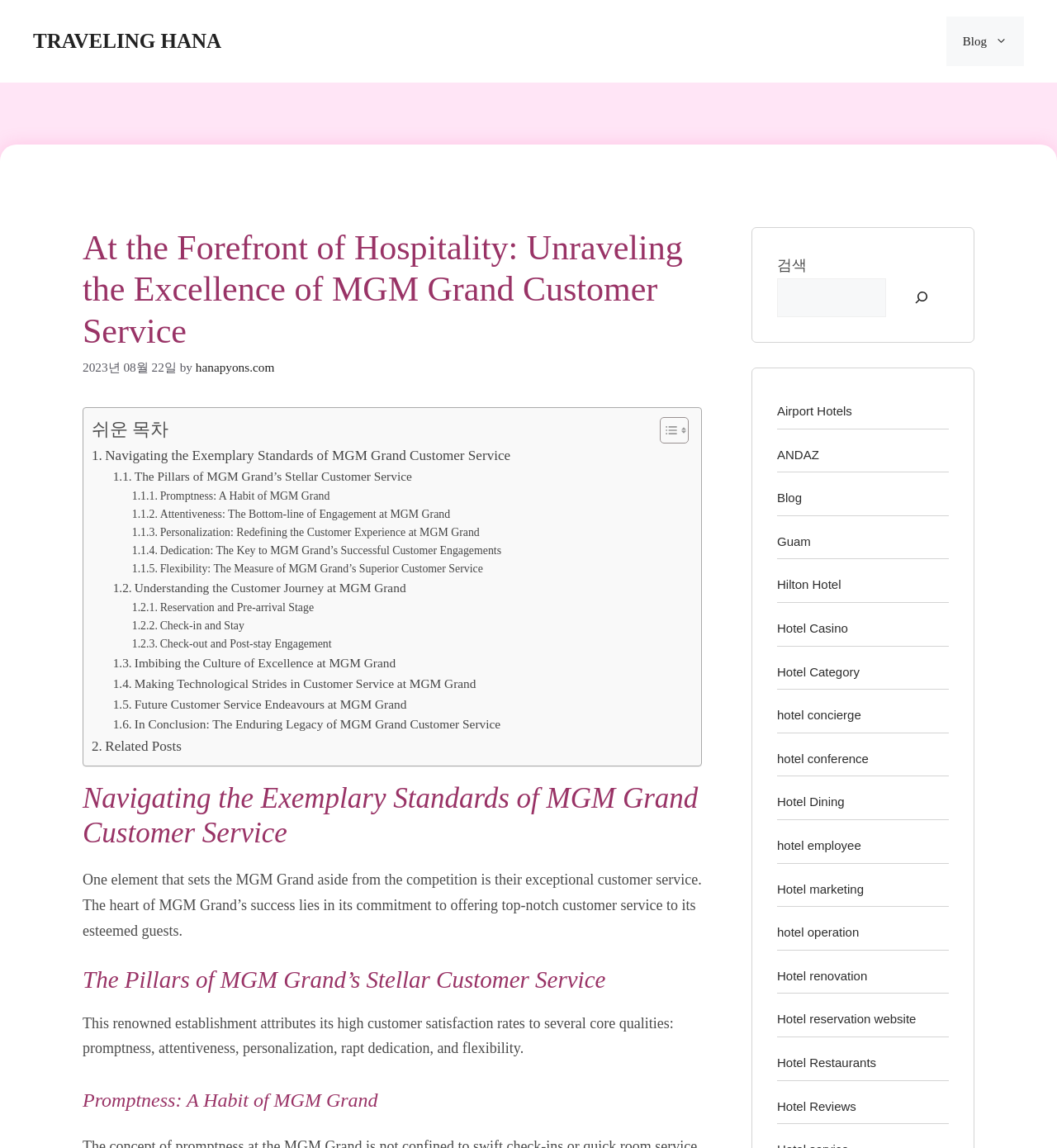Locate the bounding box coordinates of the area you need to click to fulfill this instruction: 'Toggle the table of content'. The coordinates must be in the form of four float numbers ranging from 0 to 1: [left, top, right, bottom].

[0.612, 0.362, 0.648, 0.387]